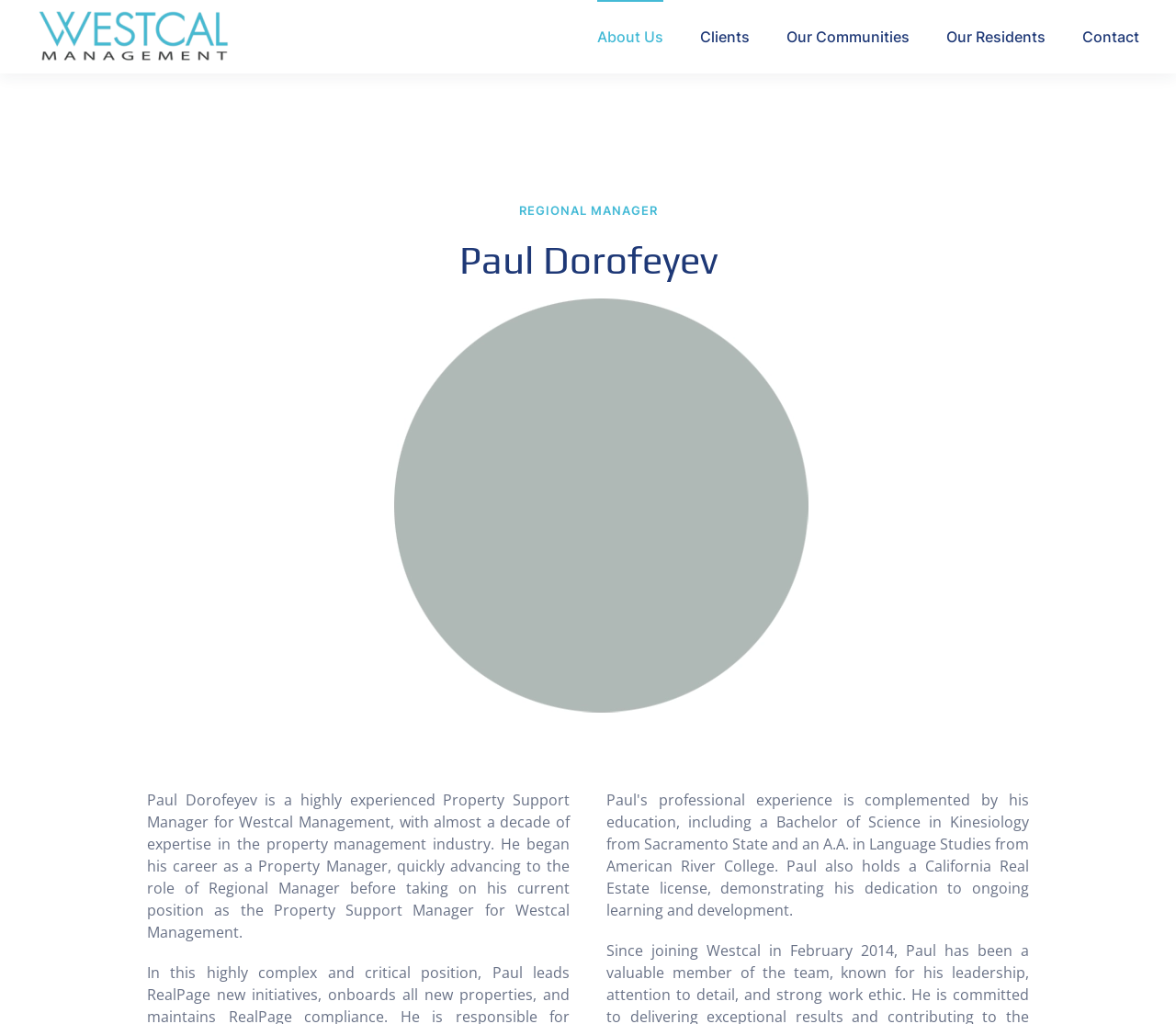What is Paul Dorofeyev's current role?
Please provide a detailed and thorough answer to the question.

Based on the webpage content, Paul Dorofeyev's current role is mentioned in the paragraph describing him, which states that he is a 'Property Support Manager for Westcal Management'.